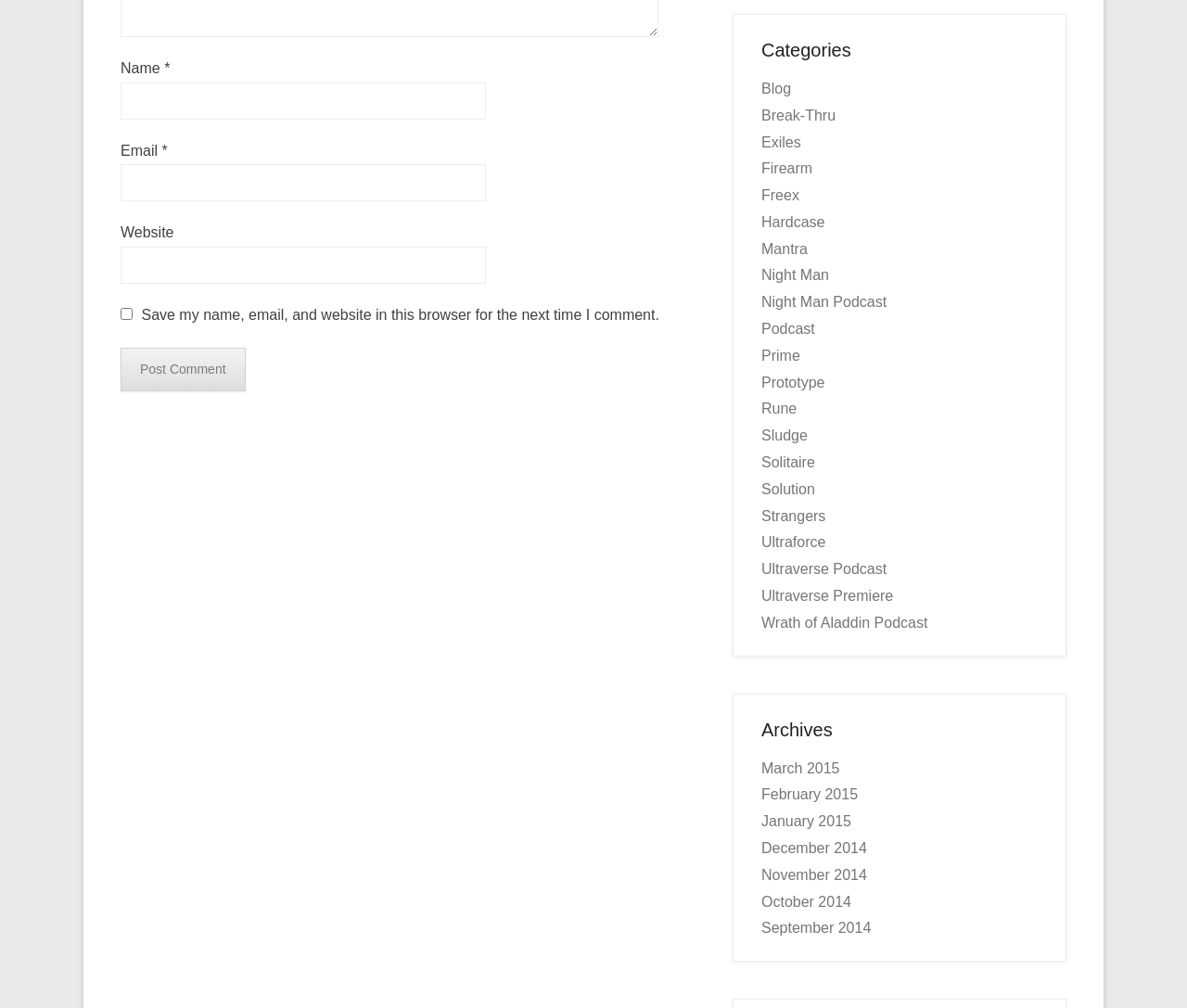Could you locate the bounding box coordinates for the section that should be clicked to accomplish this task: "Visit the Blog category".

[0.641, 0.08, 0.666, 0.096]